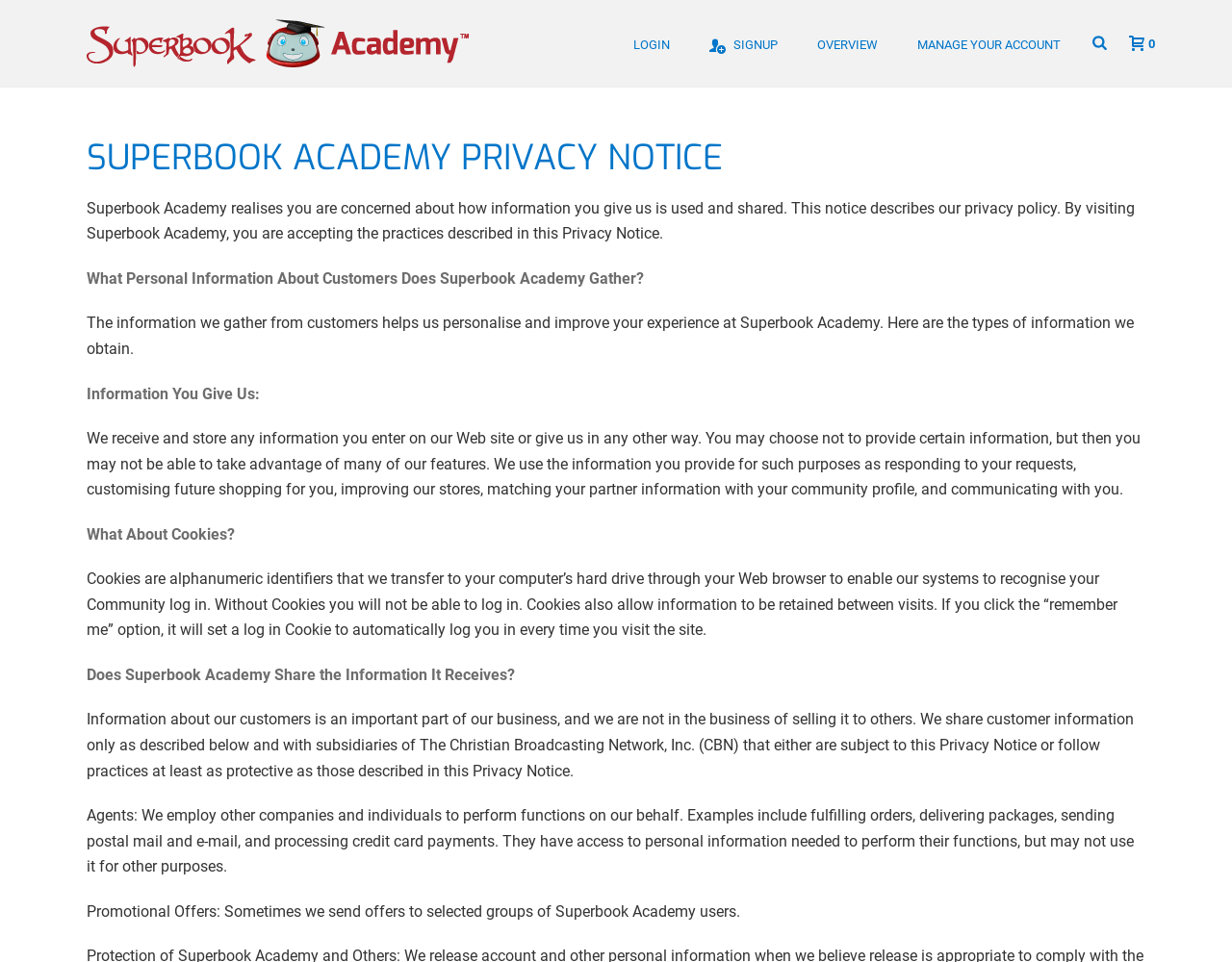What is the purpose of the cookies according to the webpage?
Answer the question using a single word or phrase, according to the image.

To enable log in